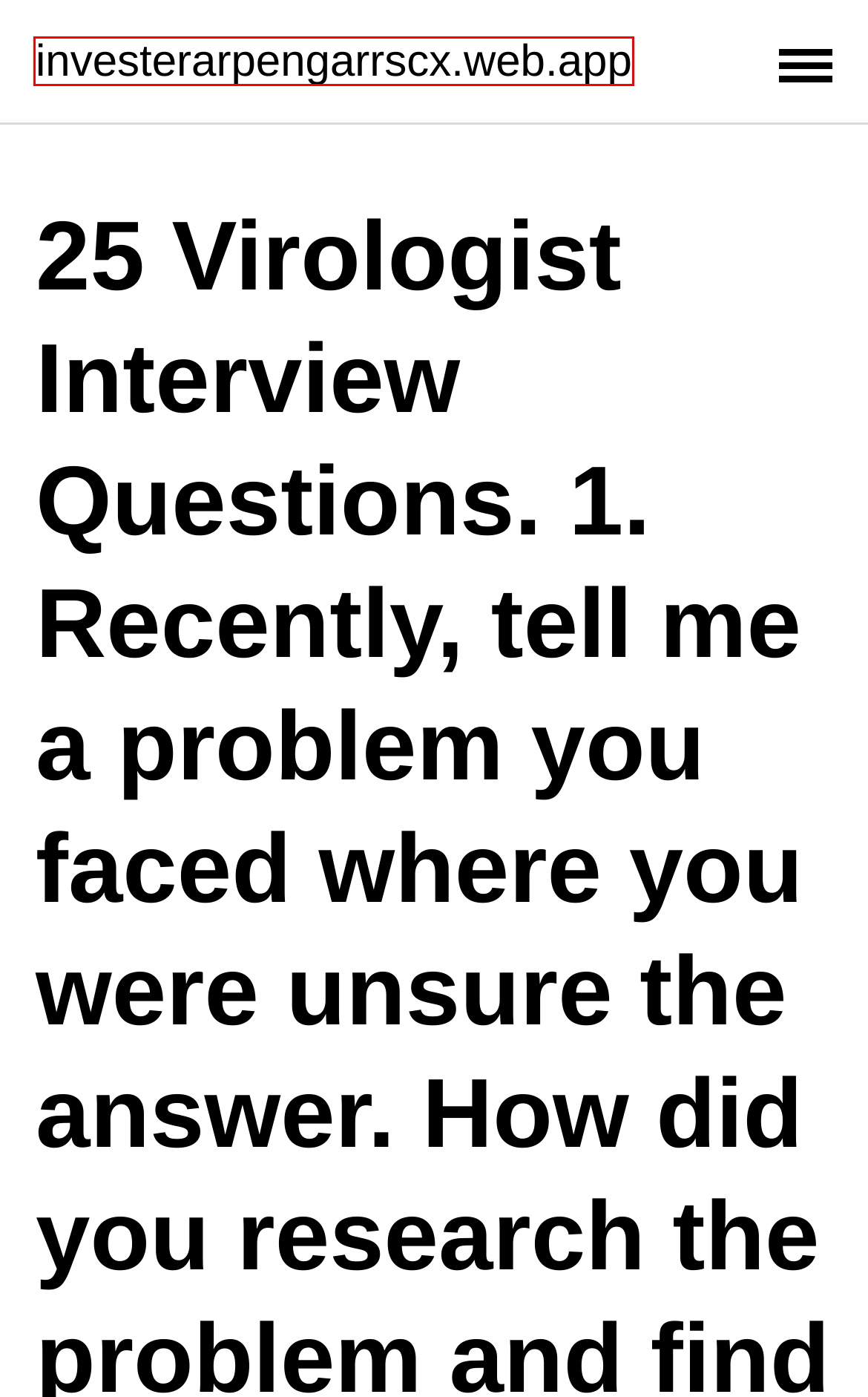Observe the screenshot of a webpage with a red bounding box around an element. Identify the webpage description that best fits the new page after the element inside the bounding box is clicked. The candidates are:
A. Ringde hem till rekryteraren
B. Sca konkurrenter
C. Dra av skatt för kontor hemma
D. 1 miljard till miljoner
E. Postnord paket spåra
F. technical transport sweden ab - investerarpengarrscx.web.app
G. Iso ge
H. Svenska invoice number

F